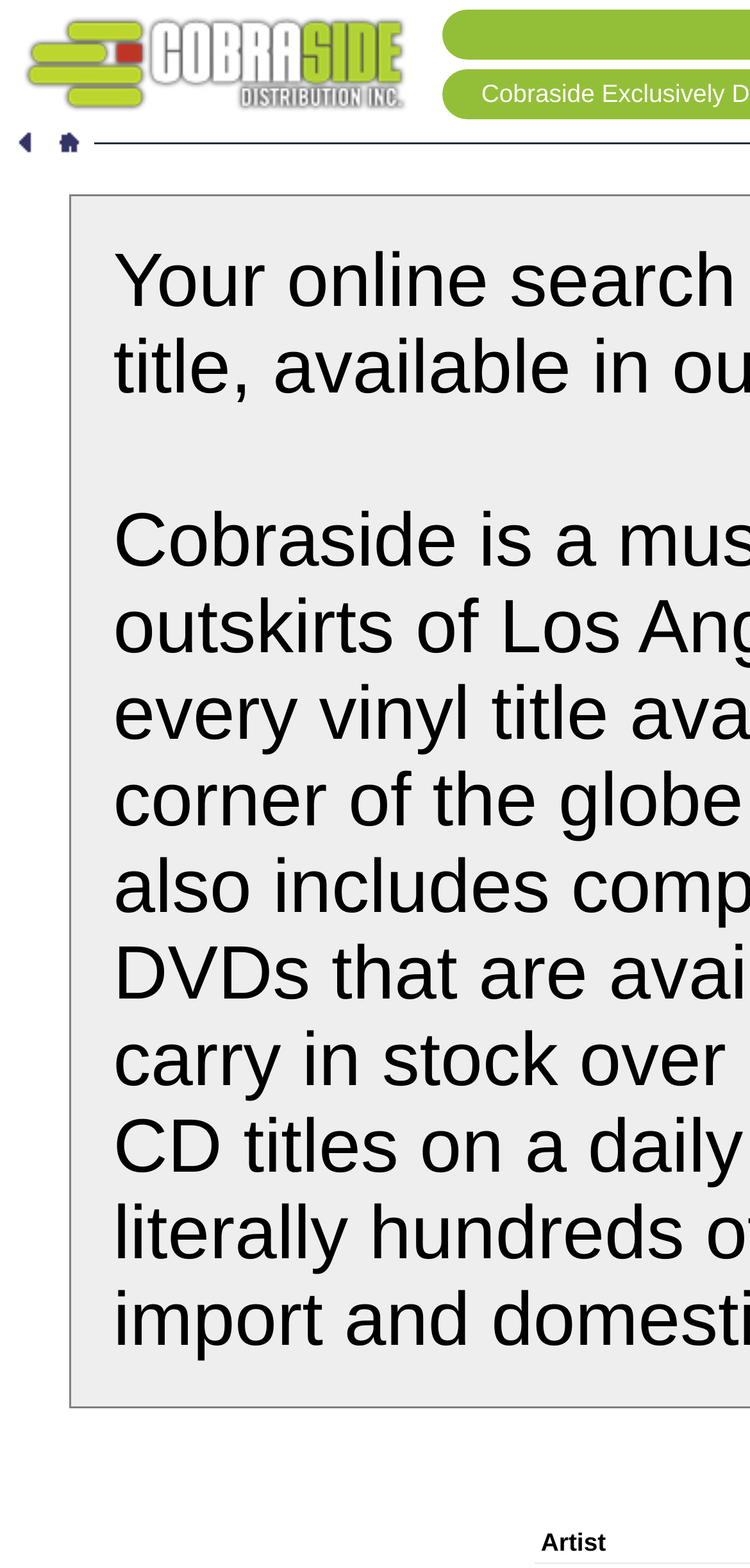What is the label of the album?
With the help of the image, please provide a detailed response to the question.

I found the answer by analyzing the structure of the webpage and understanding that it is a product page for a vinyl LP album. The label is likely to be mentioned somewhere on the page, and I found it in the meta description.